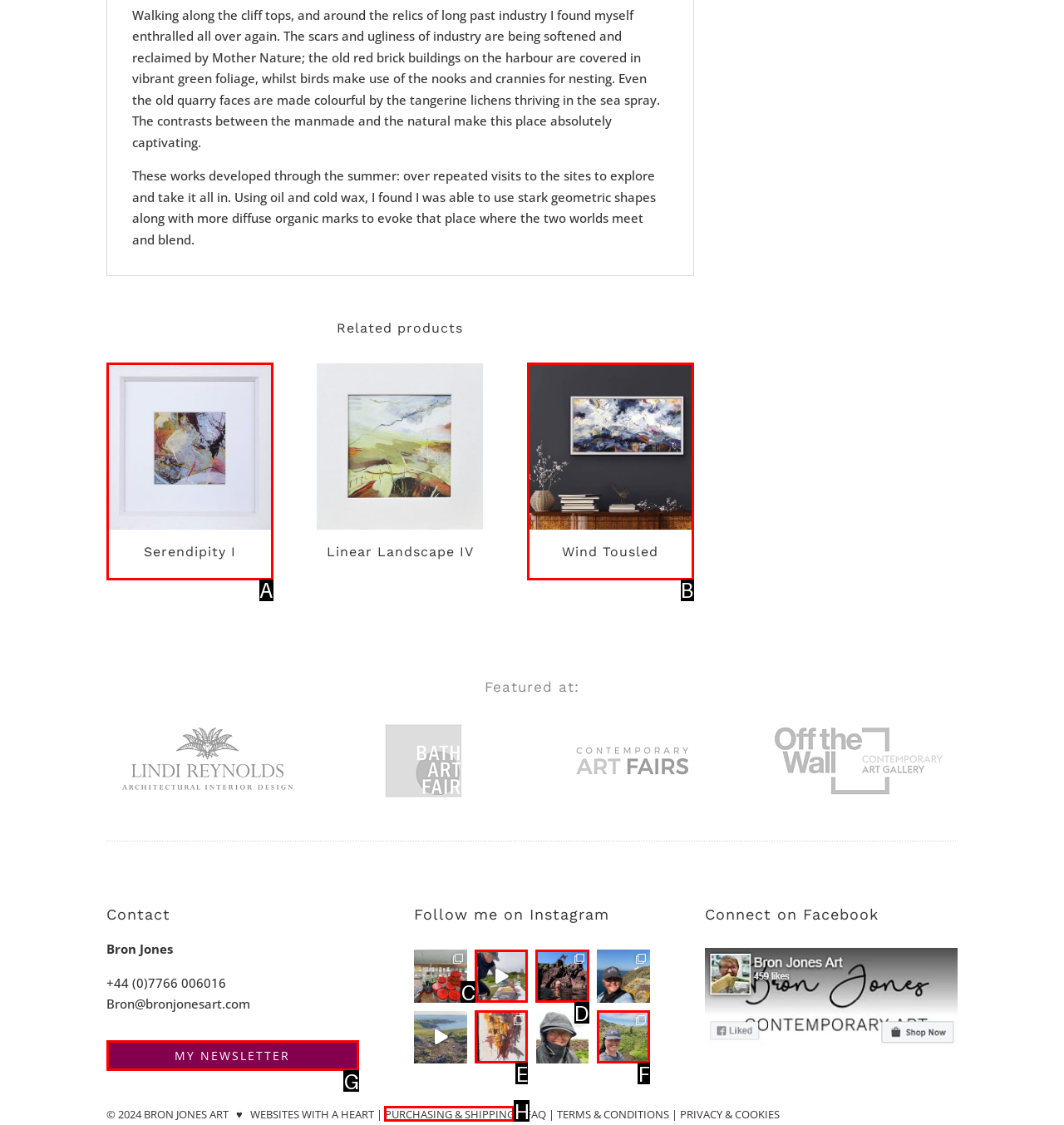Pick the HTML element that corresponds to the description: My newsletter
Answer with the letter of the correct option from the given choices directly.

G